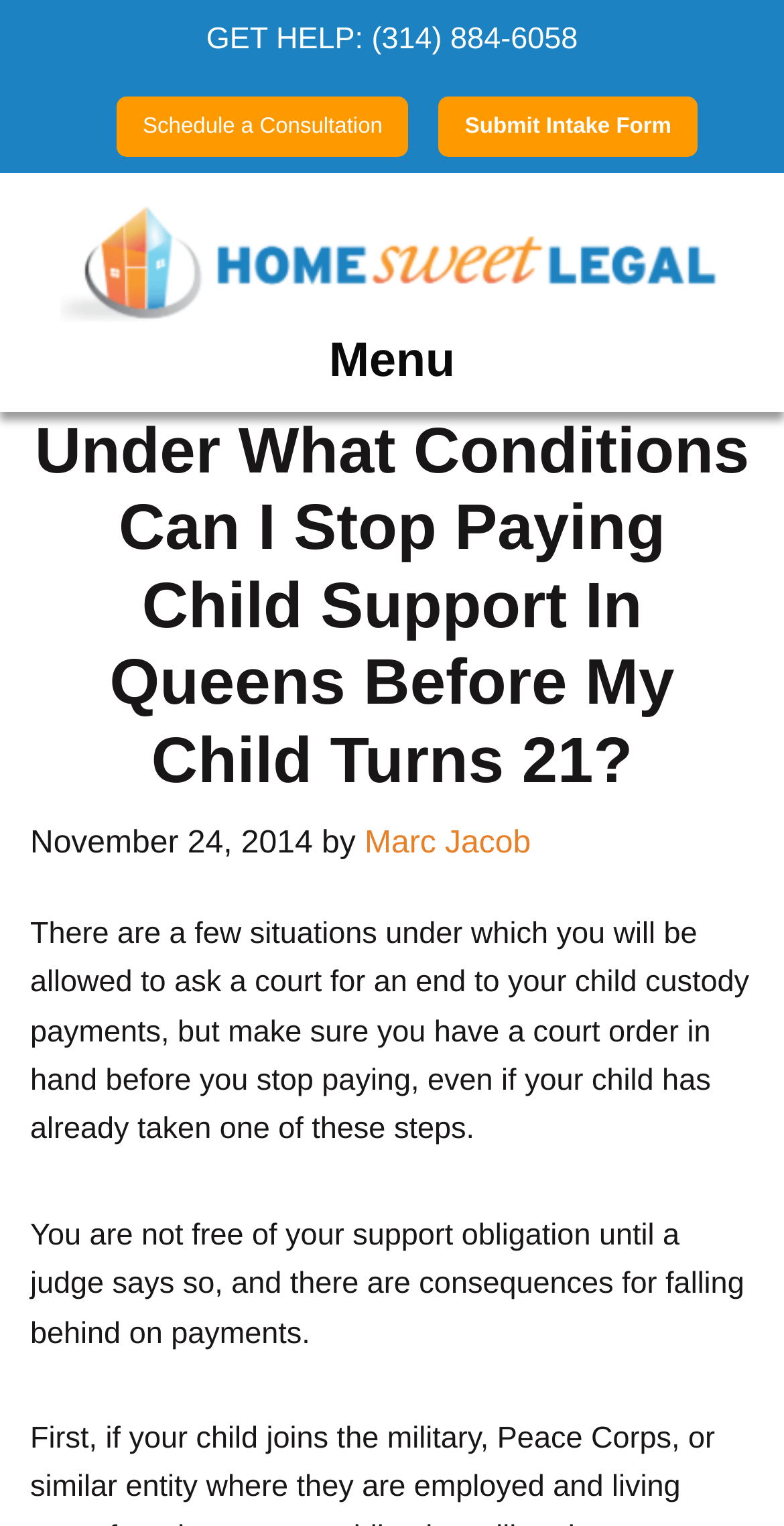From the image, can you give a detailed response to the question below:
What is the purpose of the 'Submit Intake Form' button?

I inferred the purpose of the 'Submit Intake Form' button by its name and its location on the webpage, which suggests that it is a call-to-action for users to submit some kind of form.